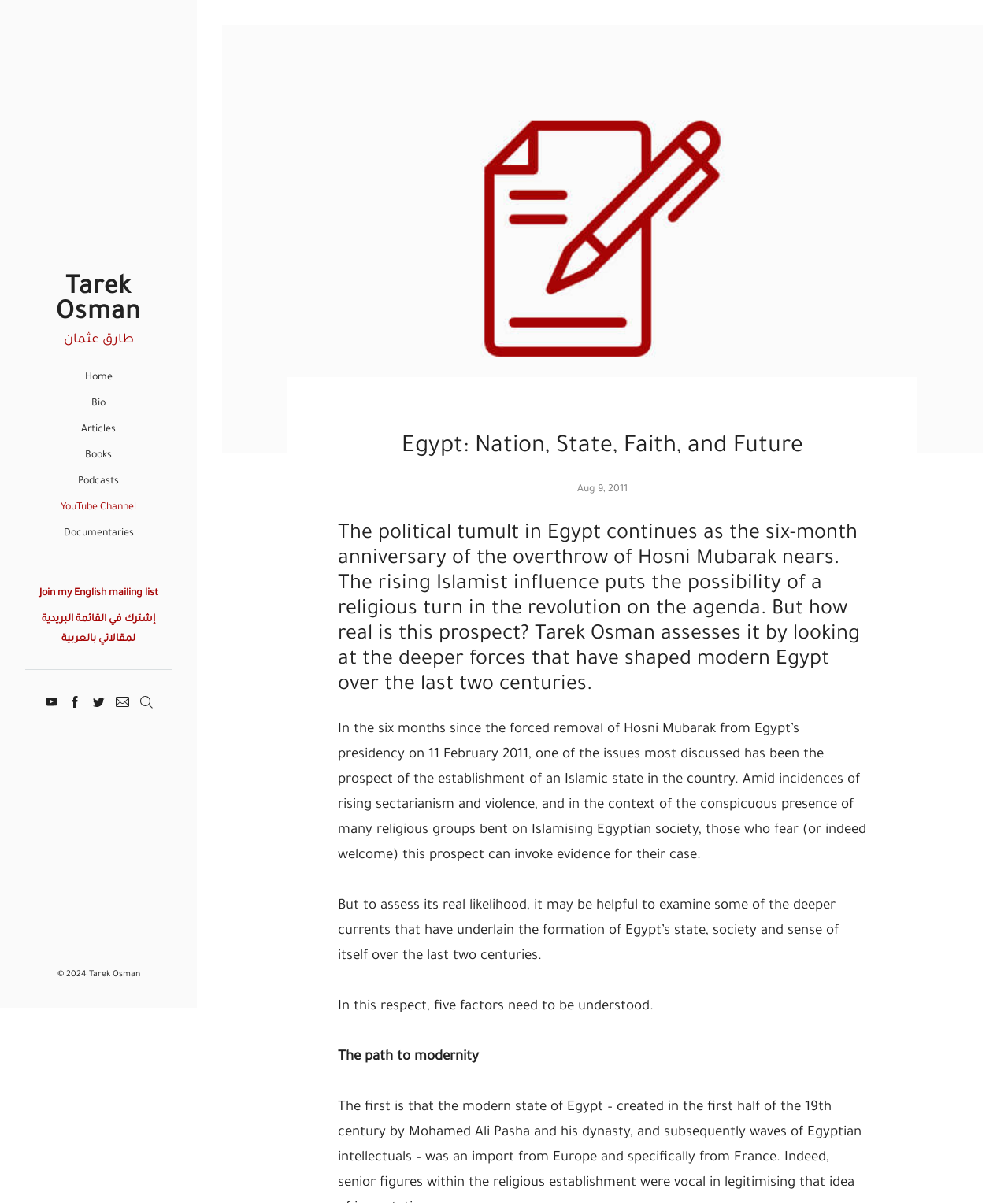Can you find the bounding box coordinates for the UI element given this description: "Join my English mailing list"? Provide the coordinates as four float numbers between 0 and 1: [left, top, right, bottom].

[0.039, 0.489, 0.157, 0.498]